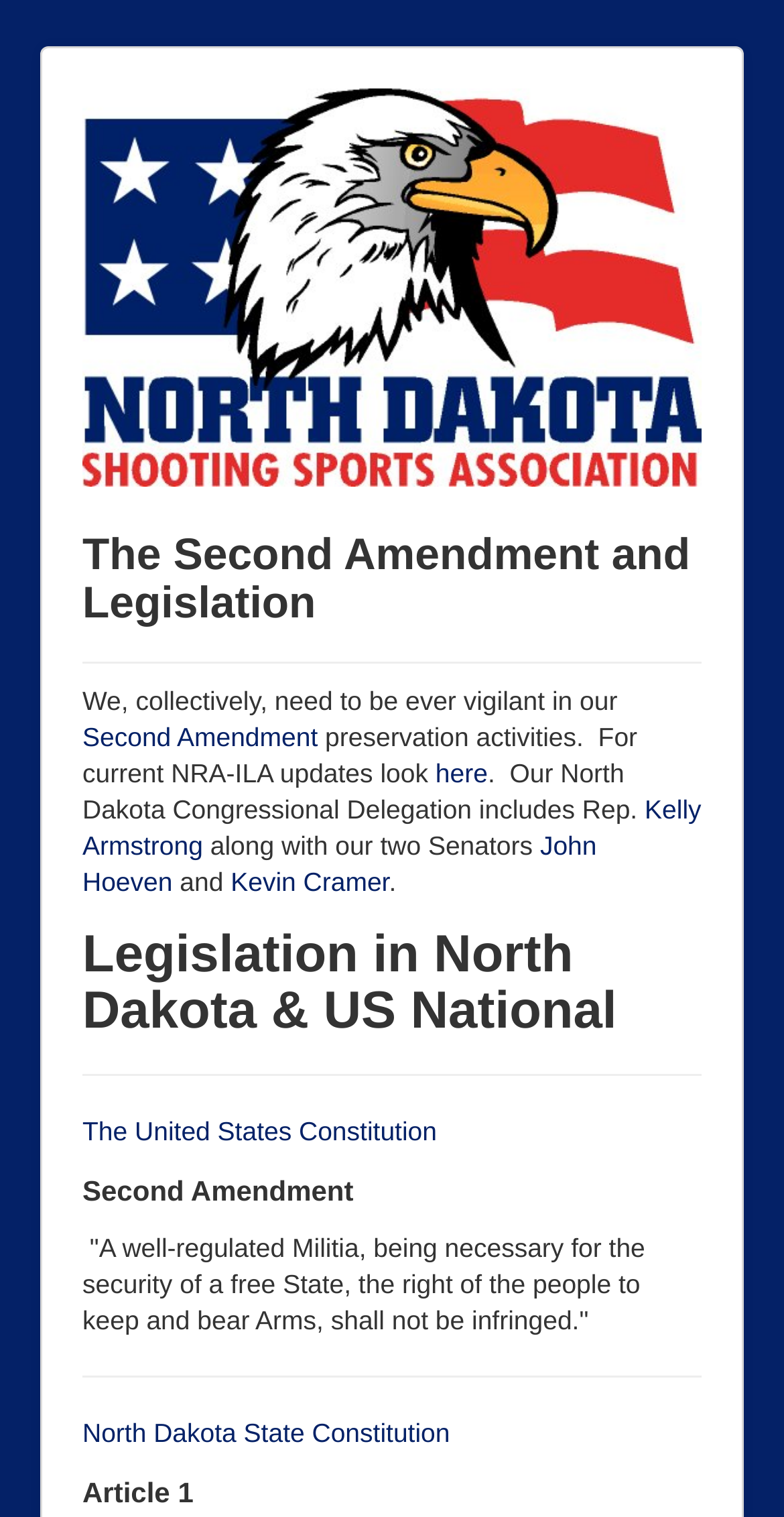Provide the bounding box coordinates of the UI element this sentence describes: "North Dakota State Constitution".

[0.105, 0.935, 0.574, 0.955]